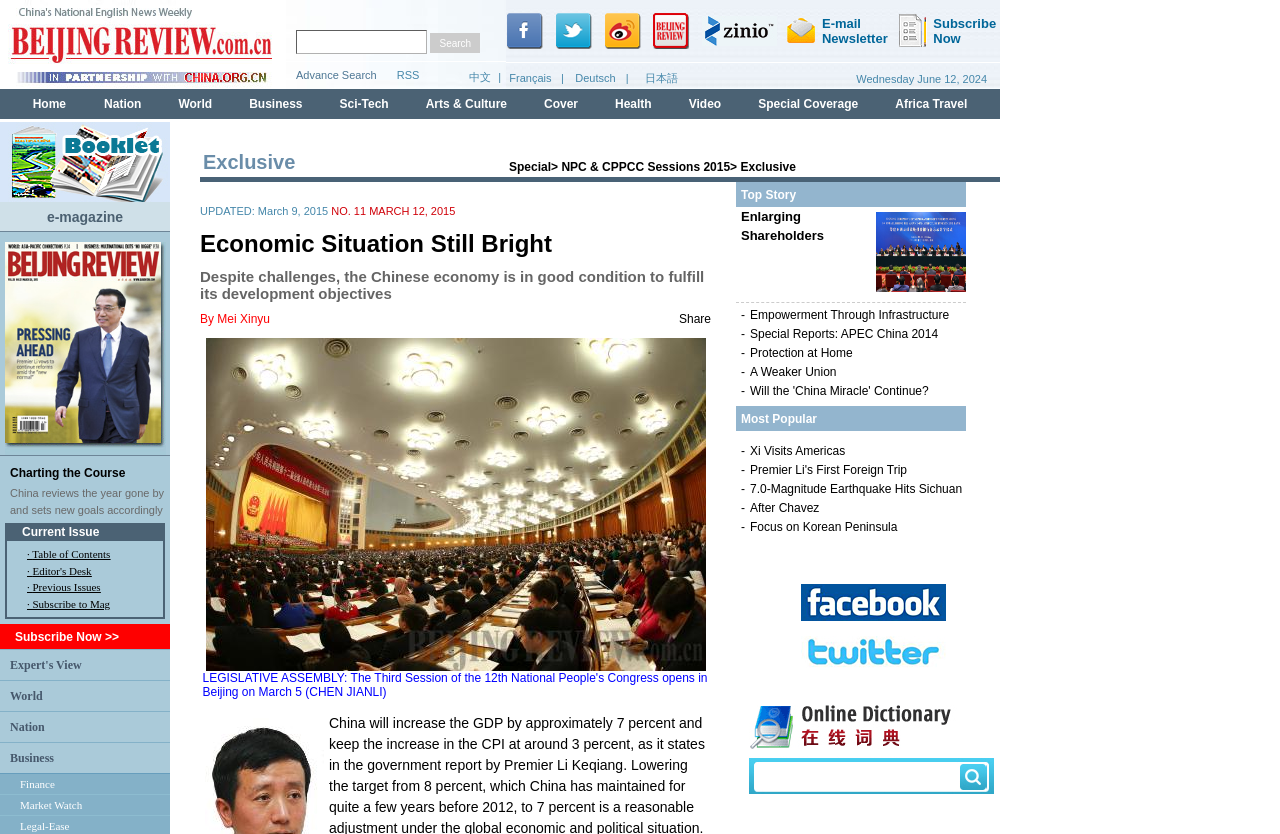Examine the image and give a thorough answer to the following question:
What is the topic of the article 'Charting the Course'?

The topic of the article 'Charting the Course' can be inferred from the surrounding text, which mentions 'China reviews the year gone by and sets new goals accordingly', indicating that the article is about China's economic situation.